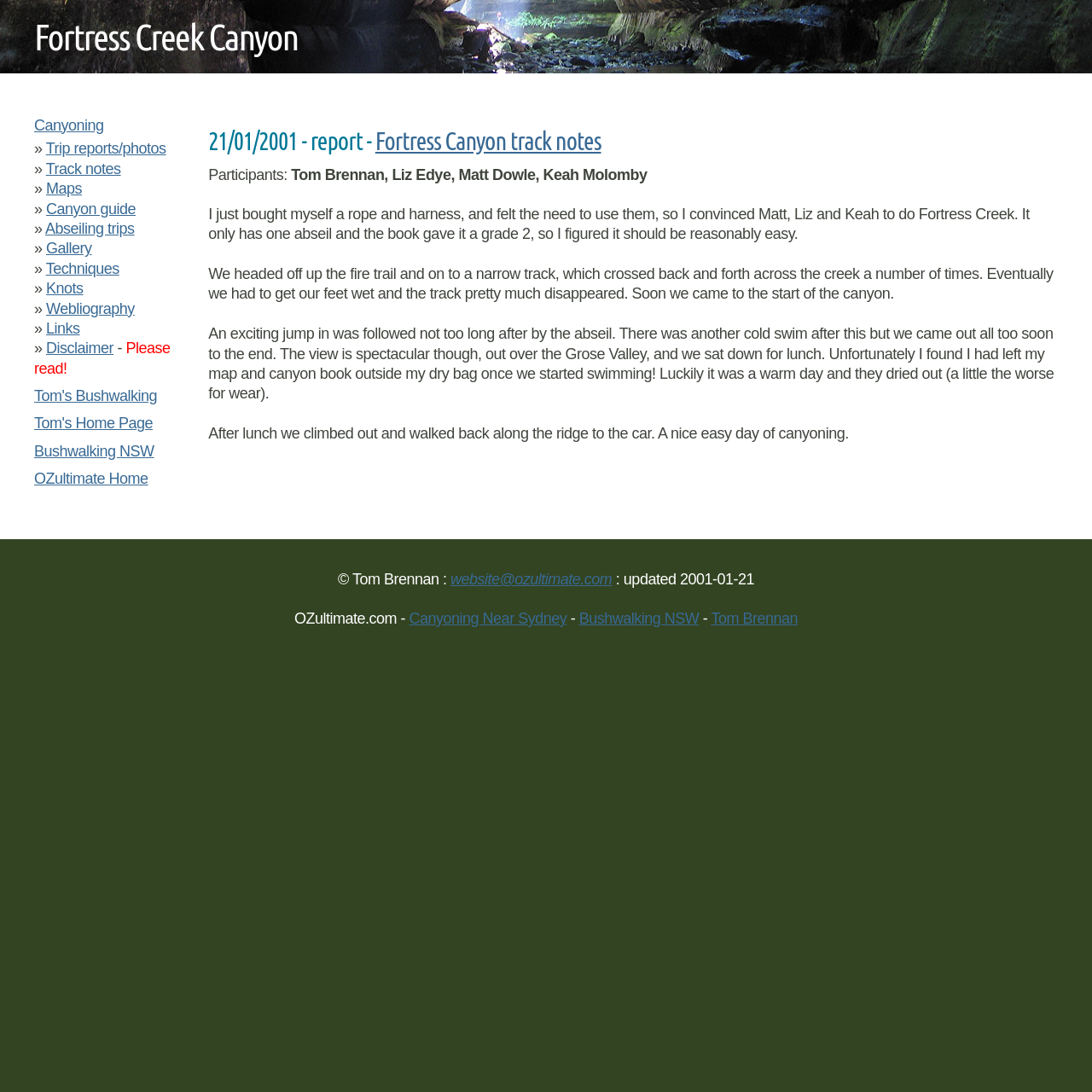Provide the bounding box coordinates of the UI element that matches the description: "Canyoning Near Sydney".

[0.375, 0.559, 0.519, 0.574]